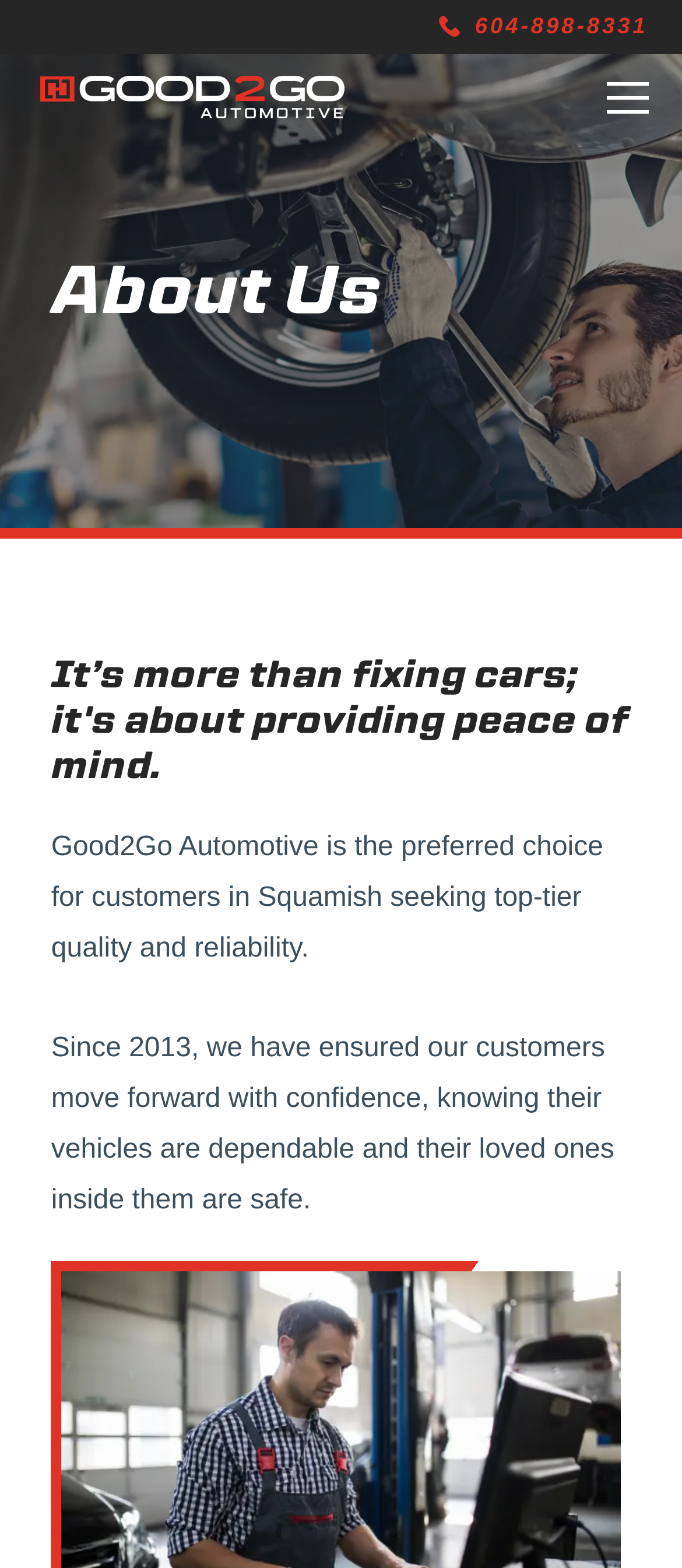What is the main service provided by Good2Go Automotive?
Please answer the question as detailed as possible based on the image.

I inferred this by reading the heading 'It’s more than fixing cars; it's about providing peace of mind.' which suggests that fixing cars is a key part of their service, and also by understanding the context of the webpage which appears to be about an automotive company.